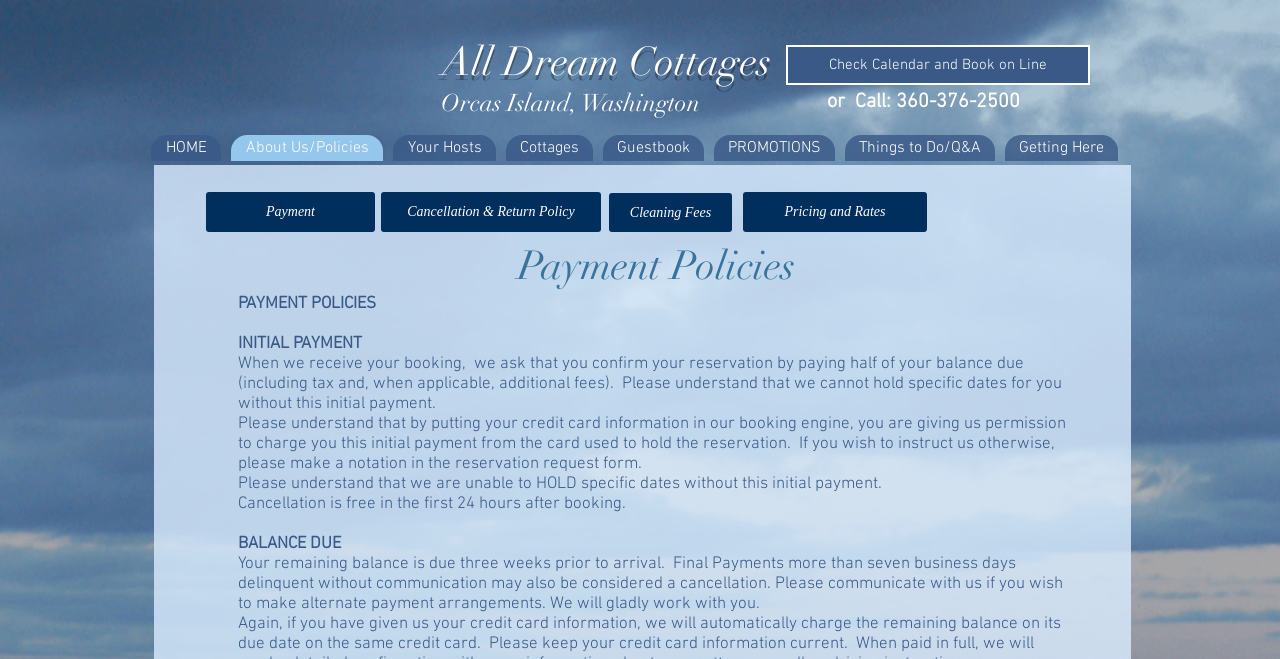Generate a comprehensive description of the contents of the webpage.

This webpage is about the payment and cancellation policies of All Dream Cottages, located on Orcas Island, Washington. At the top of the page, there is a heading with the company name and location. Below this, there are two links: "Check Calendar and Book on Line" and "or Call: 360-376-2500". 

On the left side of the page, there is a navigation menu with links to different sections of the website, including "HOME", "About Us/Policies", "Your Hosts", "Cottages", "Guestbook", "PROMOTIONS", "Things to Do/Q&A", and "Getting Here". 

The main content of the page is divided into sections, each with a heading. The first section is "Payment Policies", which has a subheading "INITIAL PAYMENT". This section explains that when booking, an initial payment of half of the balance due is required to confirm the reservation. It also mentions that this payment will be charged to the credit card used to hold the reservation, unless otherwise instructed.

Below this, there is a section explaining that cancellation is free within the first 24 hours after booking. The next section is "BALANCE DUE", which states that the remaining balance is due three weeks prior to arrival. It also warns that final payments more than seven business days delinquent without communication may be considered a cancellation.